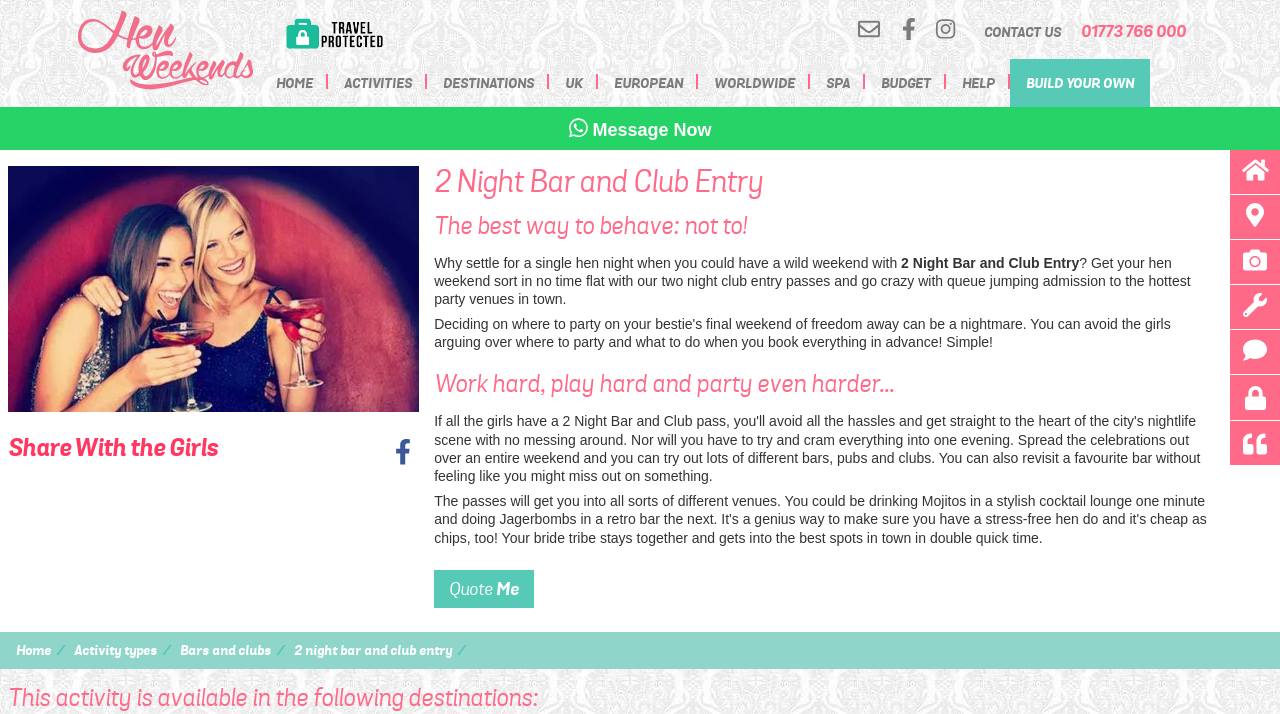Determine the bounding box coordinates of the target area to click to execute the following instruction: "Build your own hen weekend."

[0.789, 0.083, 0.898, 0.15]